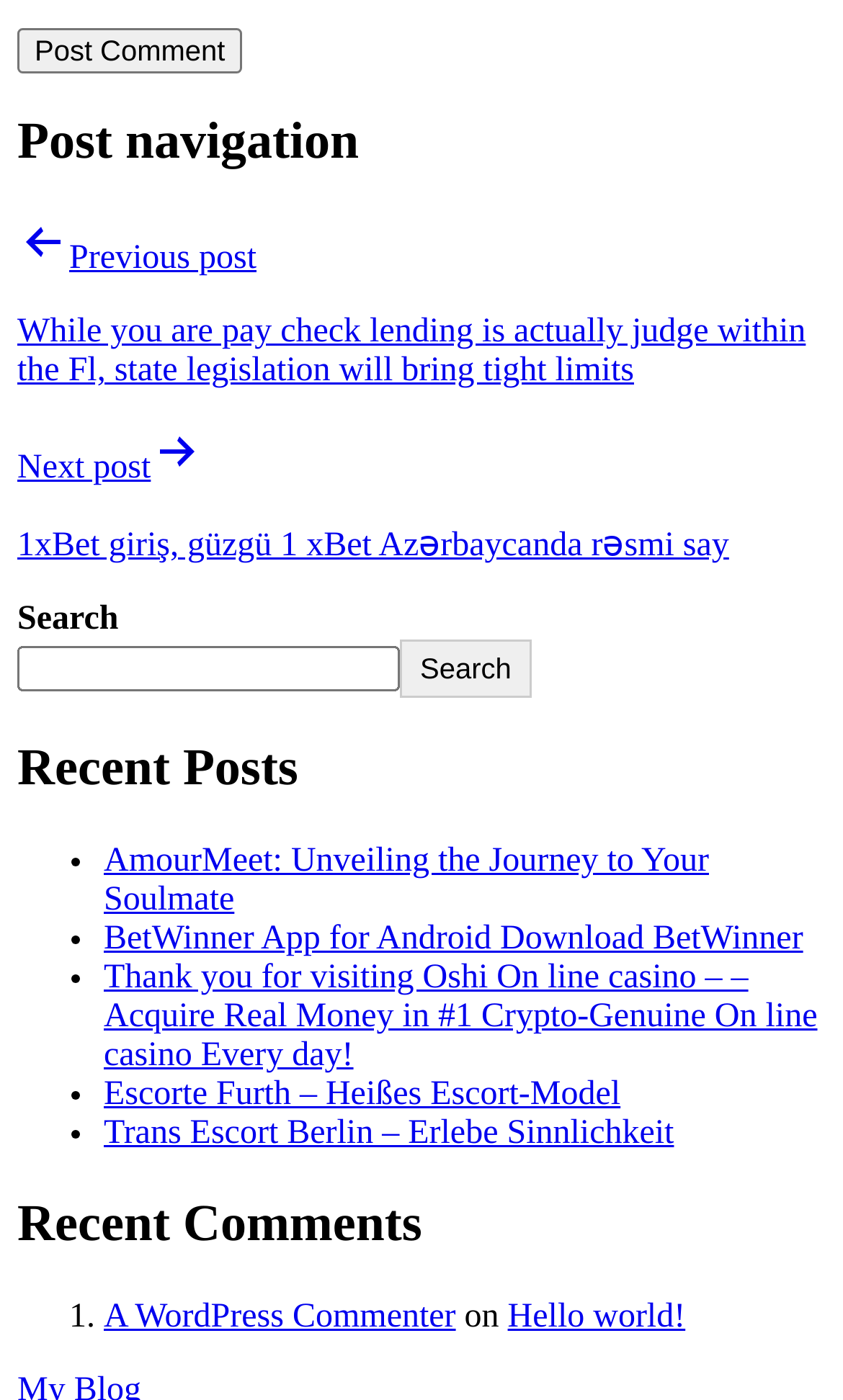Identify the bounding box for the described UI element. Provide the coordinates in (top-left x, top-left y, bottom-right x, bottom-right y) format with values ranging from 0 to 1: Search

[0.474, 0.457, 0.63, 0.499]